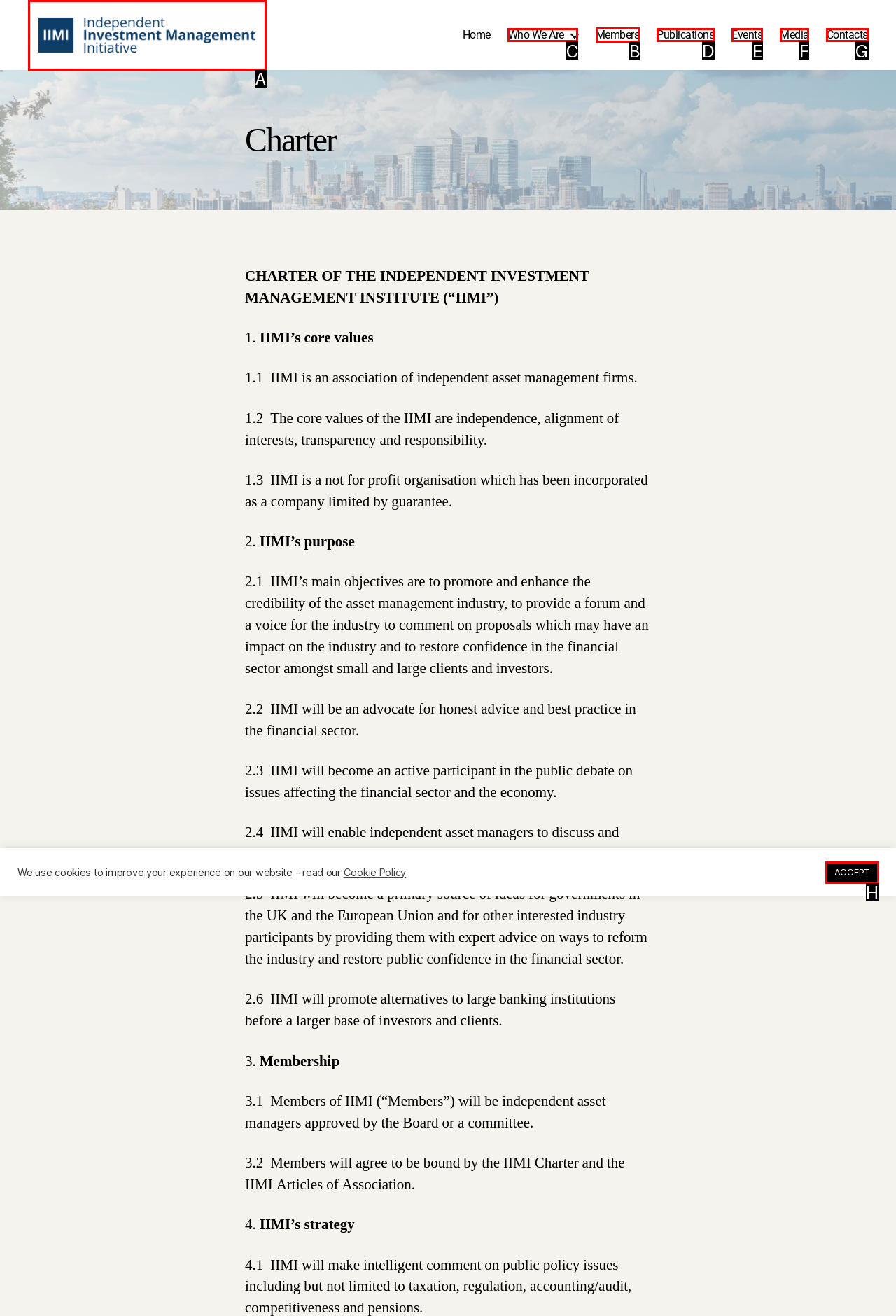Indicate the HTML element that should be clicked to perform the task: Click the Members link Reply with the letter corresponding to the chosen option.

B